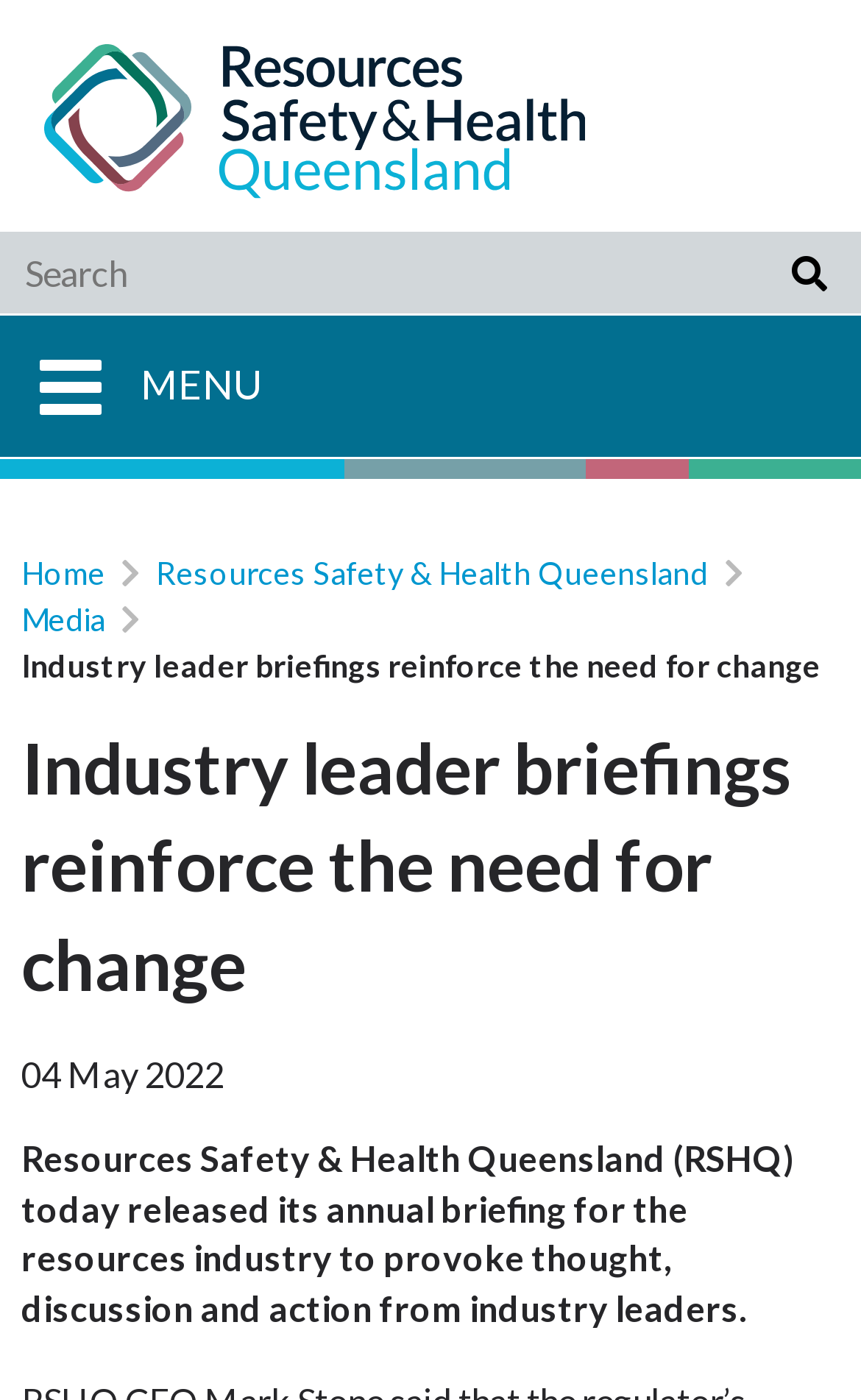Construct a comprehensive description capturing every detail on the webpage.

The webpage appears to be an article or news page from Resources Safety & Health Queensland. At the top, there is a banner with a site header, which takes up about a quarter of the screen. Within the banner, there is a link to the home page, accompanied by an image. 

Below the banner, there is a primary navigation section, which spans the entire width of the page. This section contains a heading labeled "MENU" and a breadcrumbs navigation section. The breadcrumbs navigation section has three links: "Home", "Resources Safety & Health Queensland", and "Media". 

Following the navigation section, there is a main heading that reads "Industry leader briefings reinforce the need for change". Below this heading, there is a static text element displaying the date "04 May 2022". 

The main content of the page is a paragraph of text that summarizes the article, stating that Resources Safety & Health Queensland has released an annual briefing to provoke thought and action from industry leaders. This text is positioned below the date and takes up about three-quarters of the screen width.